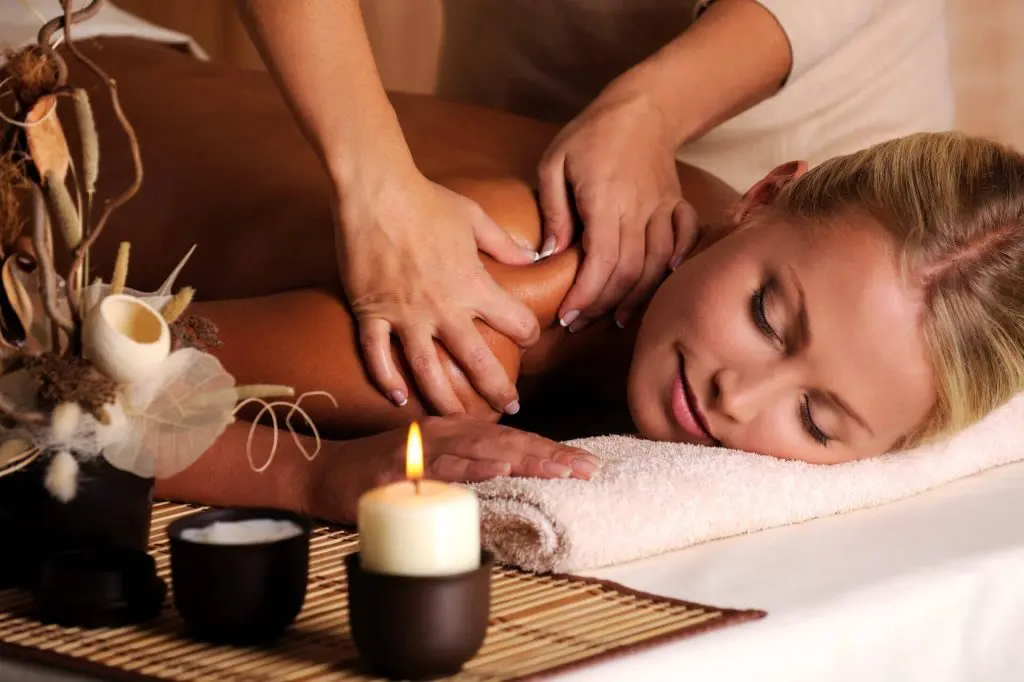Describe the scene depicted in the image with great detail.

The image captures a serene moment during a relaxing back massage therapy session. A professional masseuse is gently working on a client's back, showcasing the soothing and therapeutic nature of massage. The client, with a peaceful expression, is lying on a comfortable massage table, surrounded by a calming ambiance. 

To the side, various elements enhance the relaxing atmosphere, including a lit candle and decorative items that evoke tranquility. The soft lighting and muted colors create a peaceful environment, emphasizing the holistic benefits of massage therapy. This scene embodies the essence of relaxation and healing, underscoring how massage can alleviate stress and promote overall well-being.